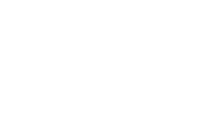Answer succinctly with a single word or phrase:
What emotions does the image evoke?

Feelings of modernity and innovation